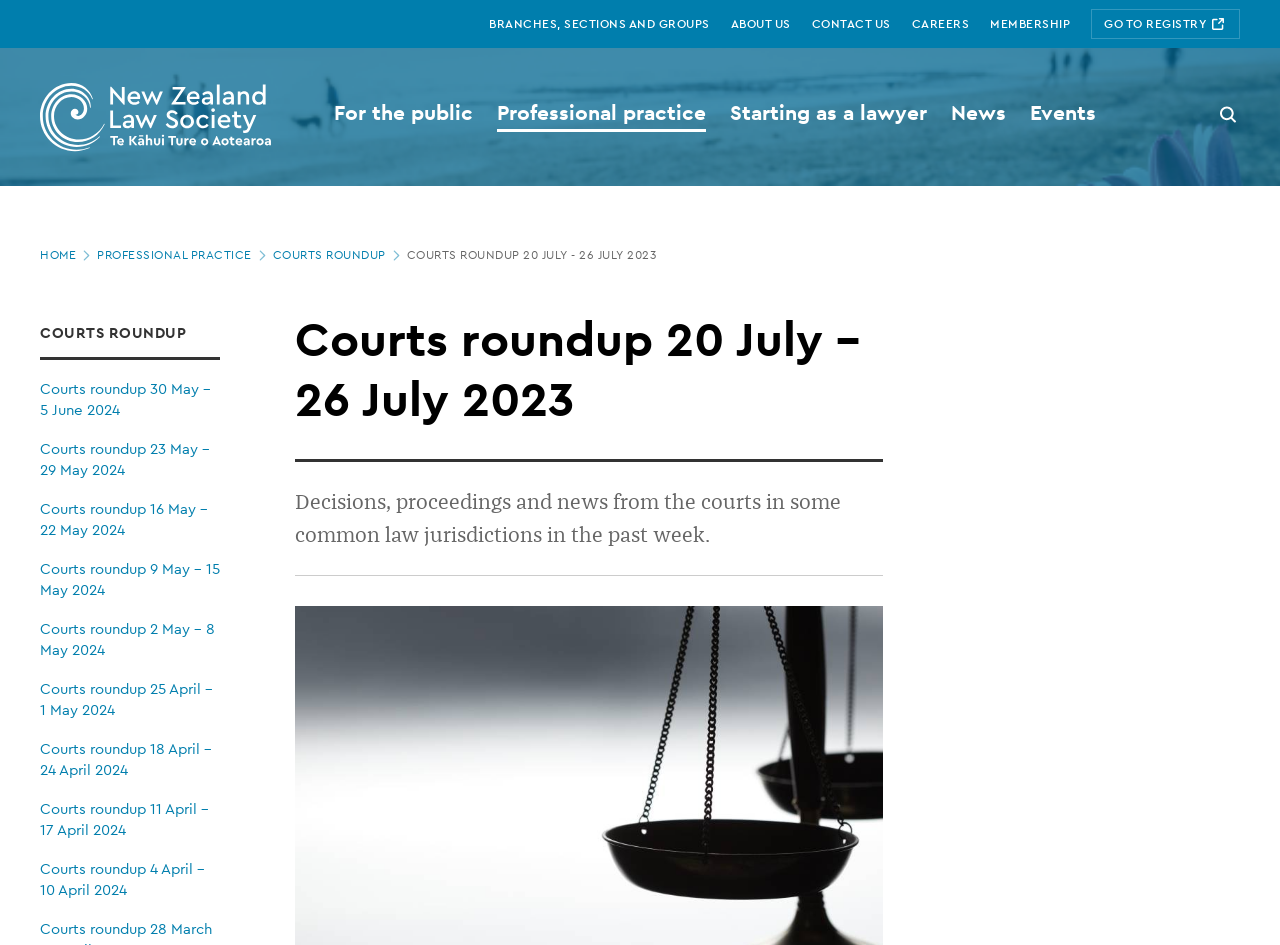Find the bounding box of the UI element described as follows: "Careers".

[0.712, 0.0, 0.773, 0.051]